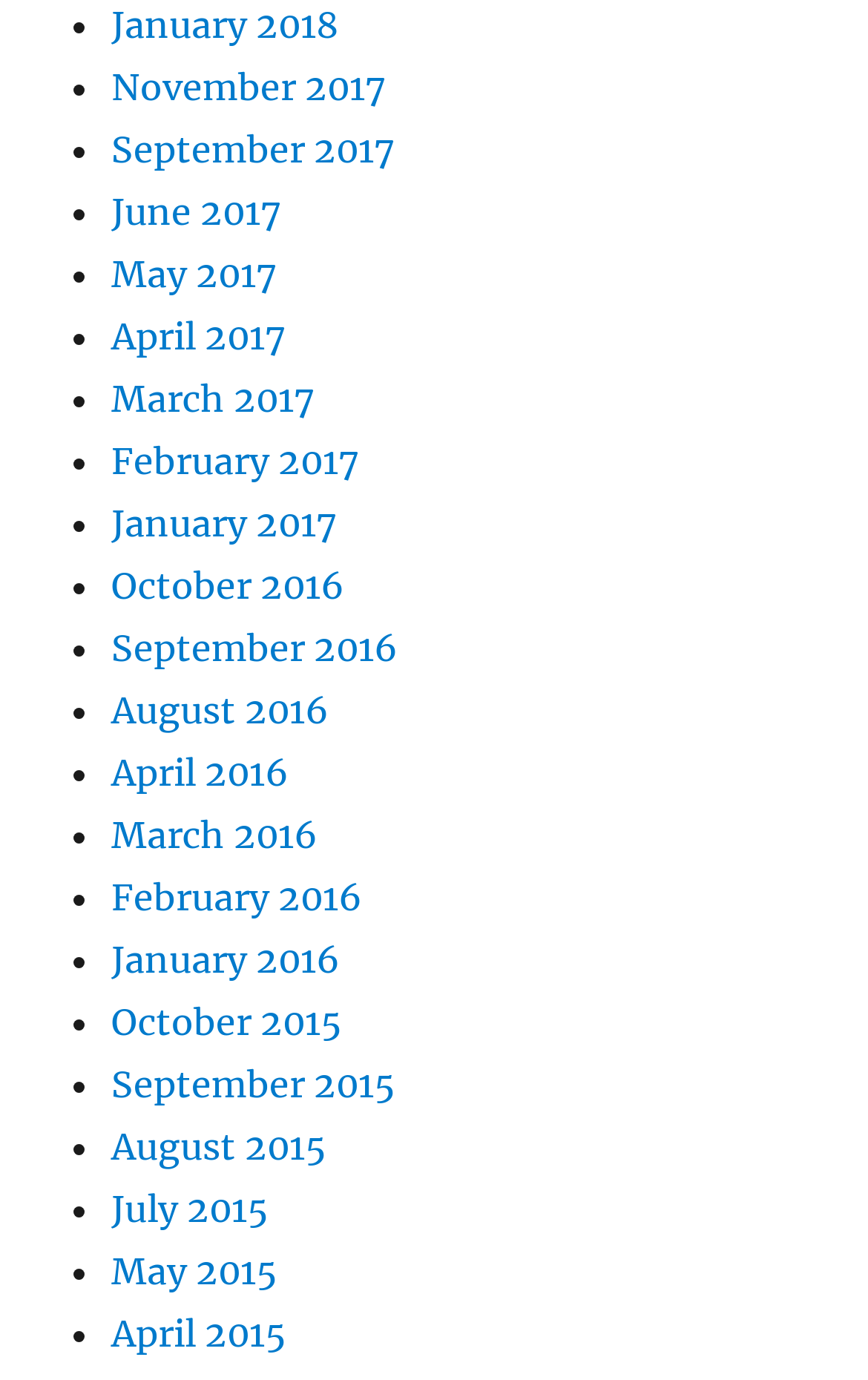How many links are on this webpage?
Use the image to answer the question with a single word or phrase.

66